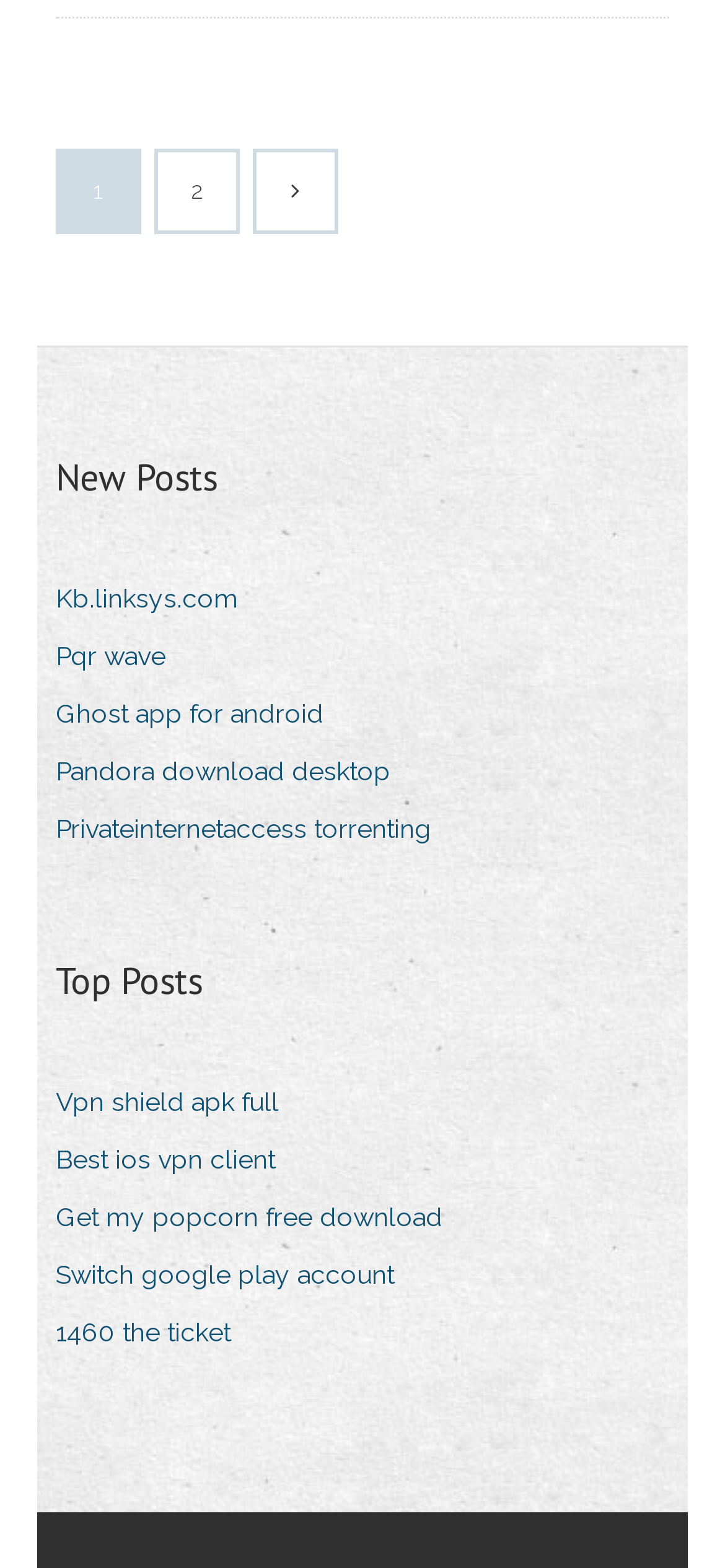Please give a concise answer to this question using a single word or phrase: 
How many links are under the 'Top Posts' category?

5